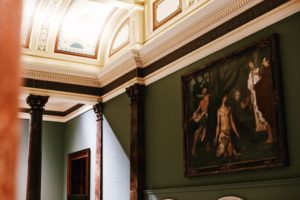Provide your answer in one word or a succinct phrase for the question: 
What is the atmosphere created by the color palette?

Welcoming